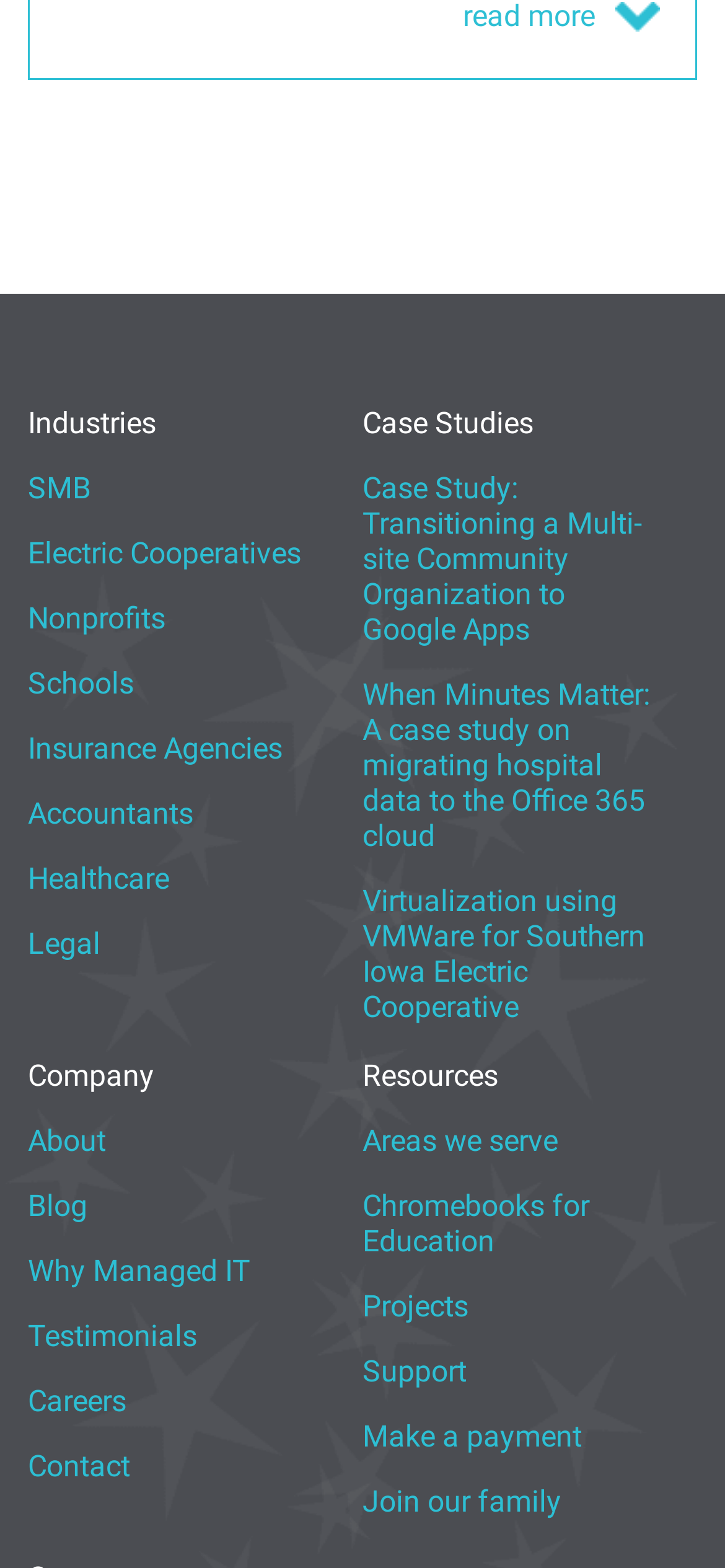Give a one-word or one-phrase response to the question:
What is the company section about?

About, Blog, etc.